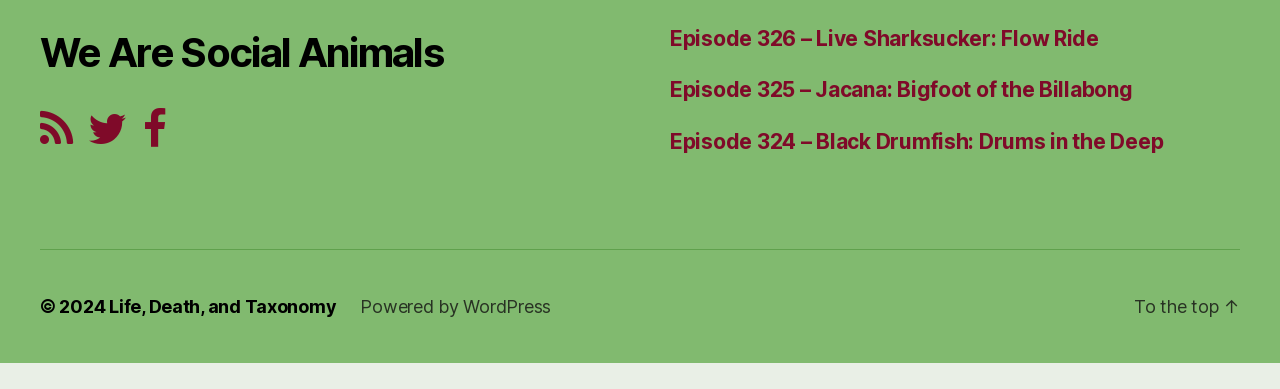Use a single word or phrase to respond to the question:
What is the name of the website's content management system?

WordPress